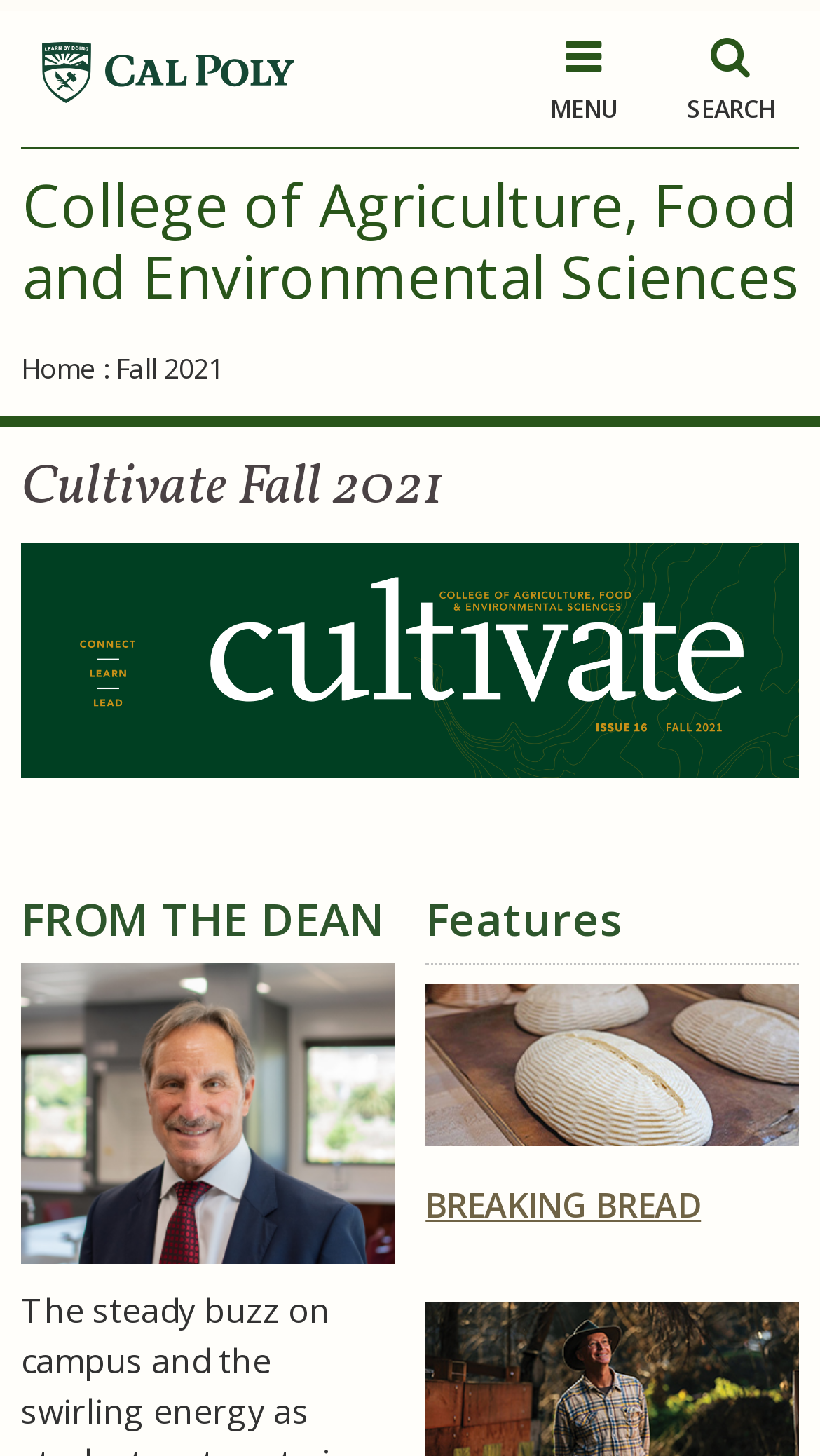From the given element description: "BREAKING BREAD", find the bounding box for the UI element. Provide the coordinates as four float numbers between 0 and 1, in the order [left, top, right, bottom].

[0.519, 0.777, 0.974, 0.843]